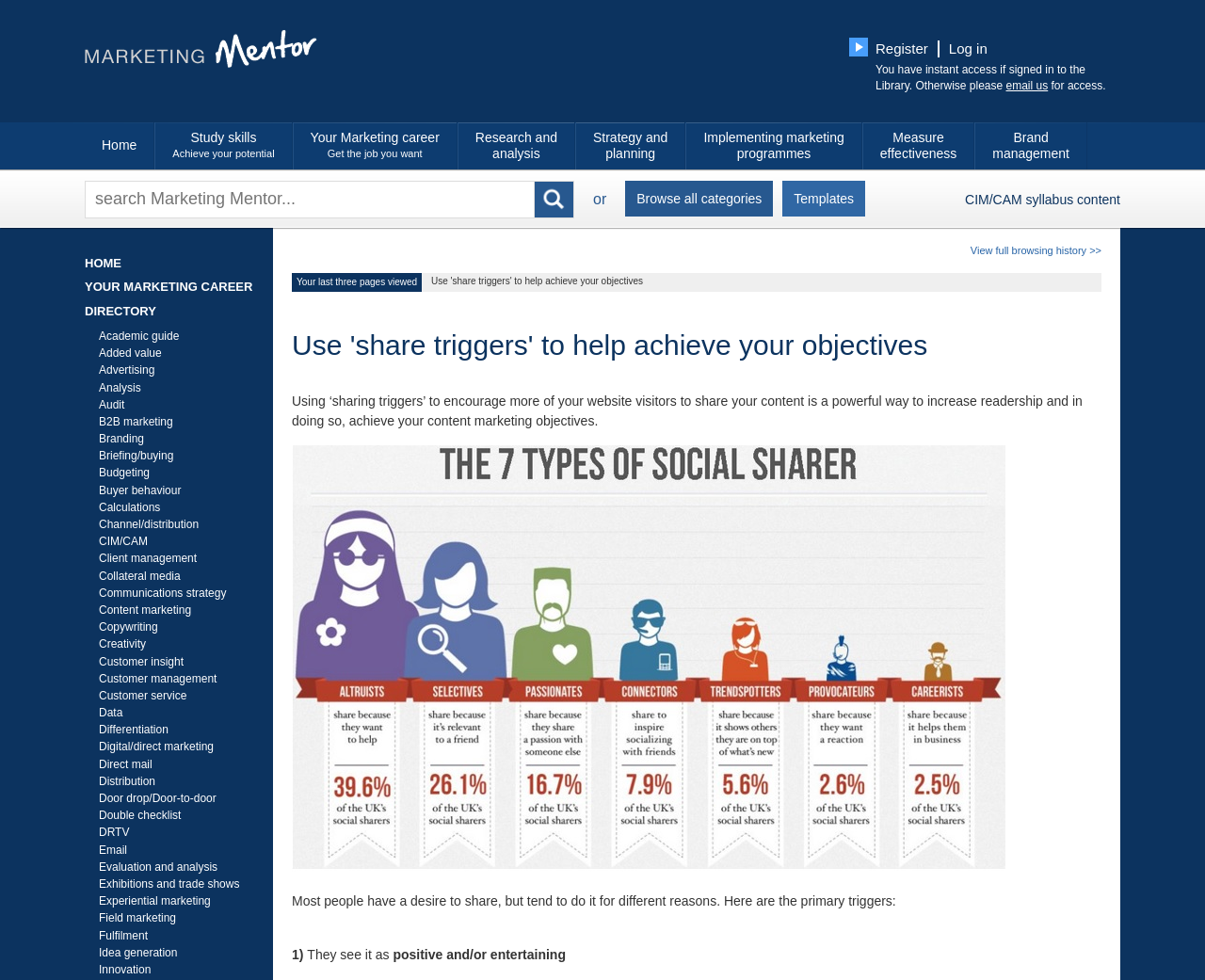What is the purpose of the 'search Marketing Mentor...' textbox?
Using the image, give a concise answer in the form of a single word or short phrase.

to search